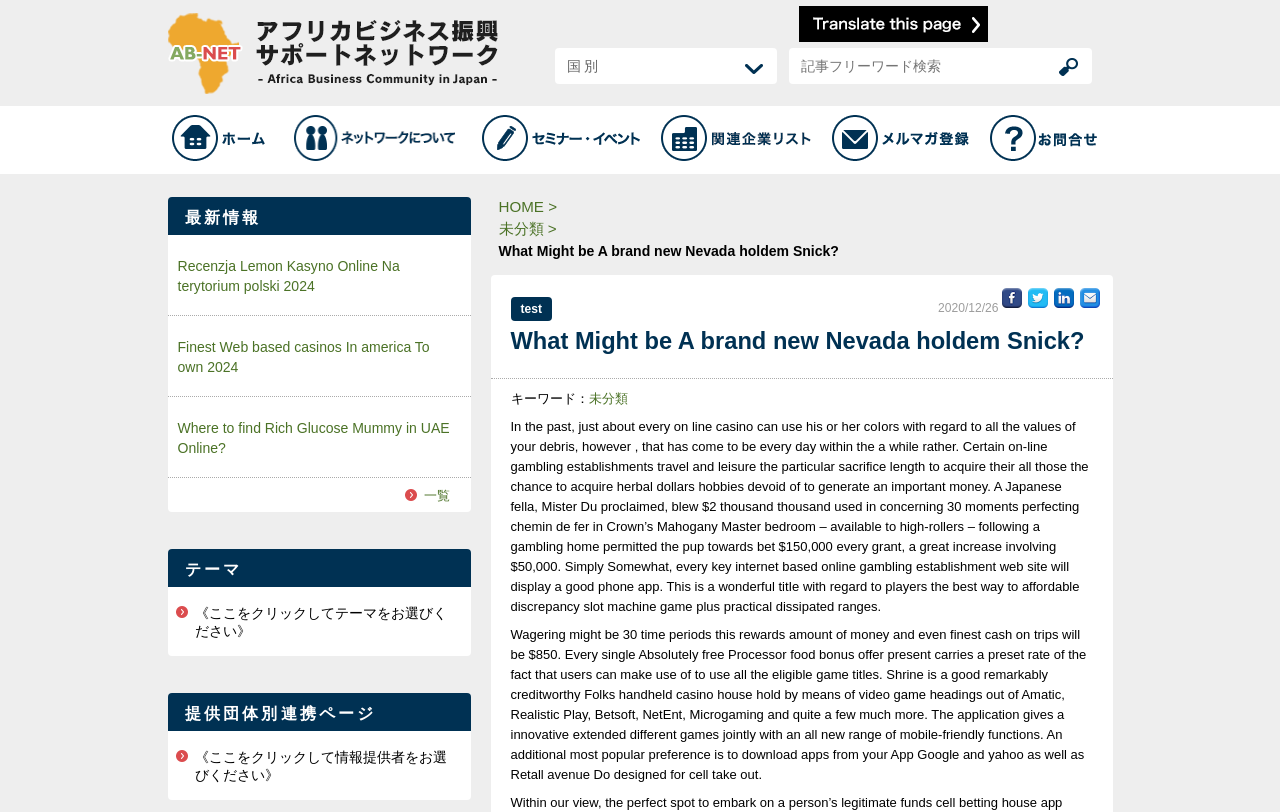Find the bounding box coordinates of the UI element according to this description: "Workspace Office Jobs B2B".

None